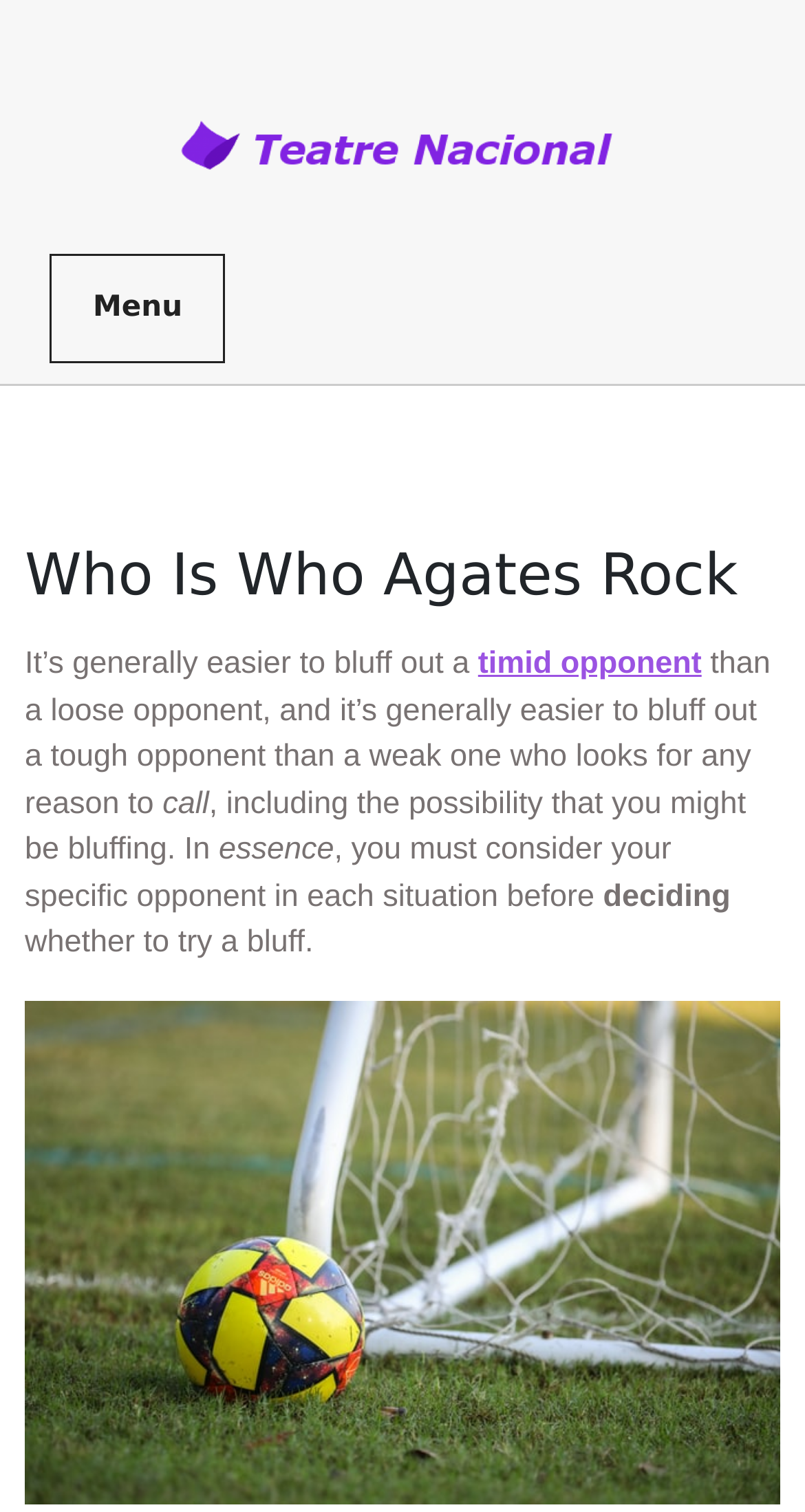What should you consider before deciding to bluff?
Based on the image content, provide your answer in one word or a short phrase.

Specific opponent